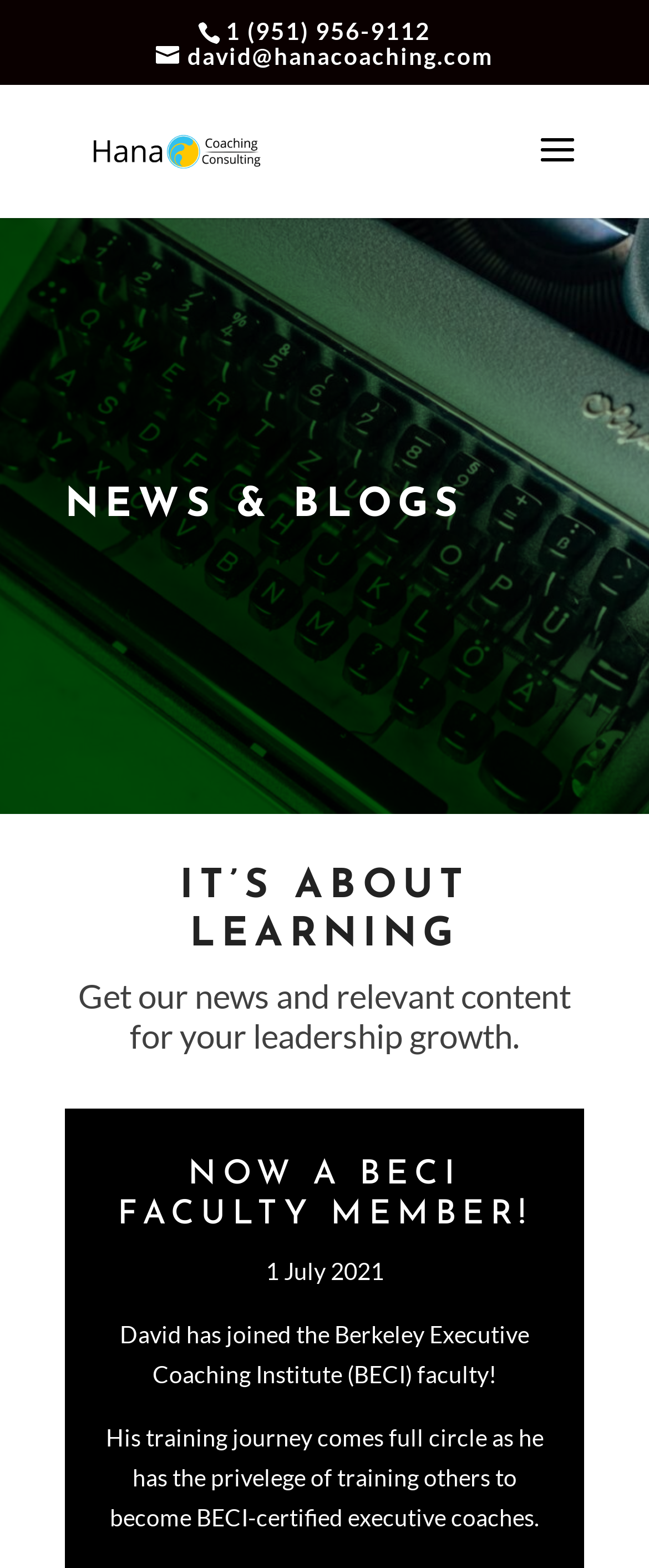Write a detailed summary of the webpage, including text, images, and layout.

The webpage is about Hana Coaching & Consulting, with a focus on leadership growth and development. At the top, there is a contact information section with a phone number "1 (951) 956-9112" and an email address "david@hanacoaching.com". 

Below the contact information, there is a logo of Hana Coaching & Consulting, which is an image with a link to the company's main page. 

The main content of the webpage is divided into two sections. The first section is headed by "NEWS & BLOGS" and the second section is headed by "IT’S ABOUT LEARNING". 

In the "NEWS & BLOGS" section, there is a brief introduction to the section, stating that it provides news and relevant content for leadership growth. Below the introduction, there is a featured article titled "NOW A BECI FACULTY MEMBER!", which is a link to the full article. The article is dated July 1, 2021, and it announces that David has joined the Berkeley Executive Coaching Institute (BECI) faculty. The article also provides a brief summary of David's training journey and his new role as a trainer for BECI-certified executive coaches.